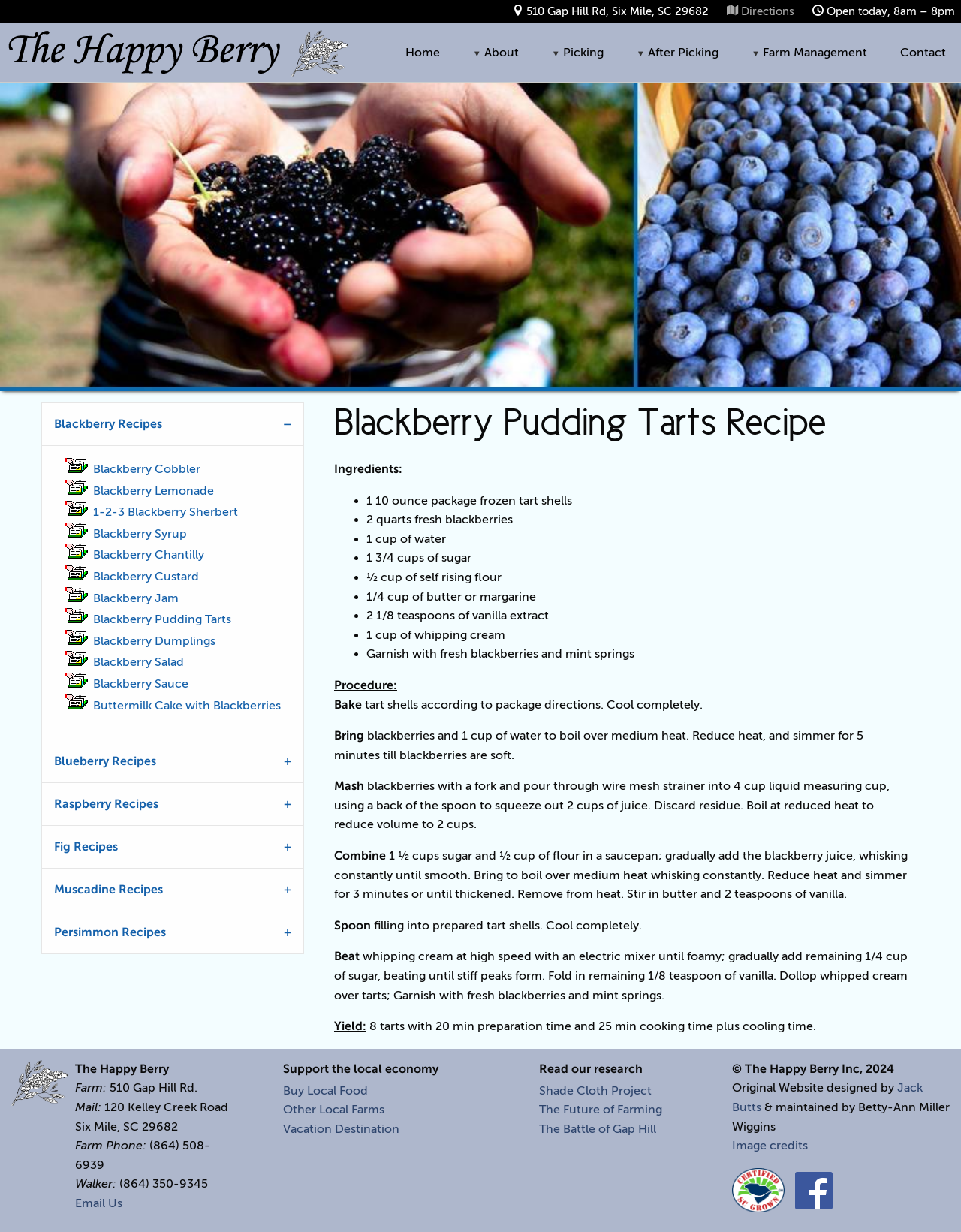Create an elaborate caption for the webpage.

This webpage is a recipe page for Blackberry Pudding Tarts on The Happy Berry website. At the top, there is a logo of The Happy Berry on the left, and a navigation menu with links to Home, About, Picking, After Picking, Farm Management, and Contact on the right. Below the navigation menu, there is a large image that takes up the full width of the page, with the title "Now Picking Blackberries" written on it.

The main content of the page is divided into two sections. The first section is the recipe itself, which includes a heading "Blackberry Pudding Tarts Recipe" and a list of ingredients with checkboxes. The ingredients are listed in a vertical column, with each item on a new line.

Below the ingredients, there is a section titled "Procedure" that provides step-by-step instructions for making the tarts. The instructions are written in a clear and concise manner, with each step on a new line.

To the right of the recipe, there is a tab list with multiple tabs, including Blackberry Recipes, Blueberry Recipes, Raspberry Recipes, Fig Recipes, and Muscadine Recipes. Each tab has a list of links to different recipes, with the Blackberry Recipes tab being the default selected tab.

At the very top of the page, there is a small section with the address "510 Gap Hill Rd, Six Mile, SC 29682" and a link to "Directions". There is also a note that the location is open today from 8am to 8pm.